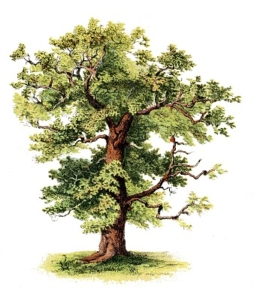Using a single word or phrase, answer the following question: 
What is the importance of trees in ecosystems?

Promoting biodiversity and soil health